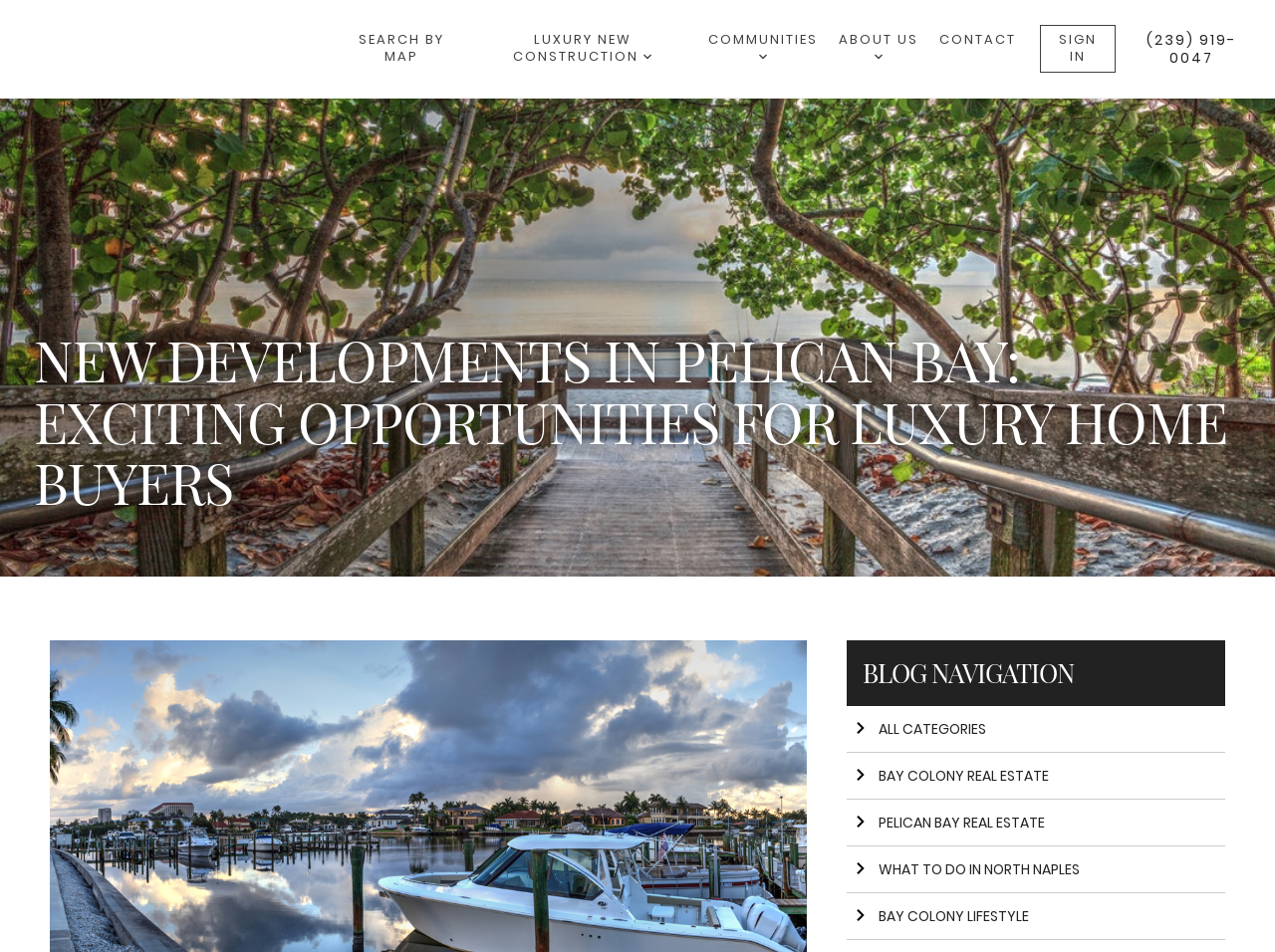Determine the bounding box of the UI element mentioned here: "Contact". The coordinates must be in the format [left, top, right, bottom] with values ranging from 0 to 1.

[0.737, 0.025, 0.797, 0.06]